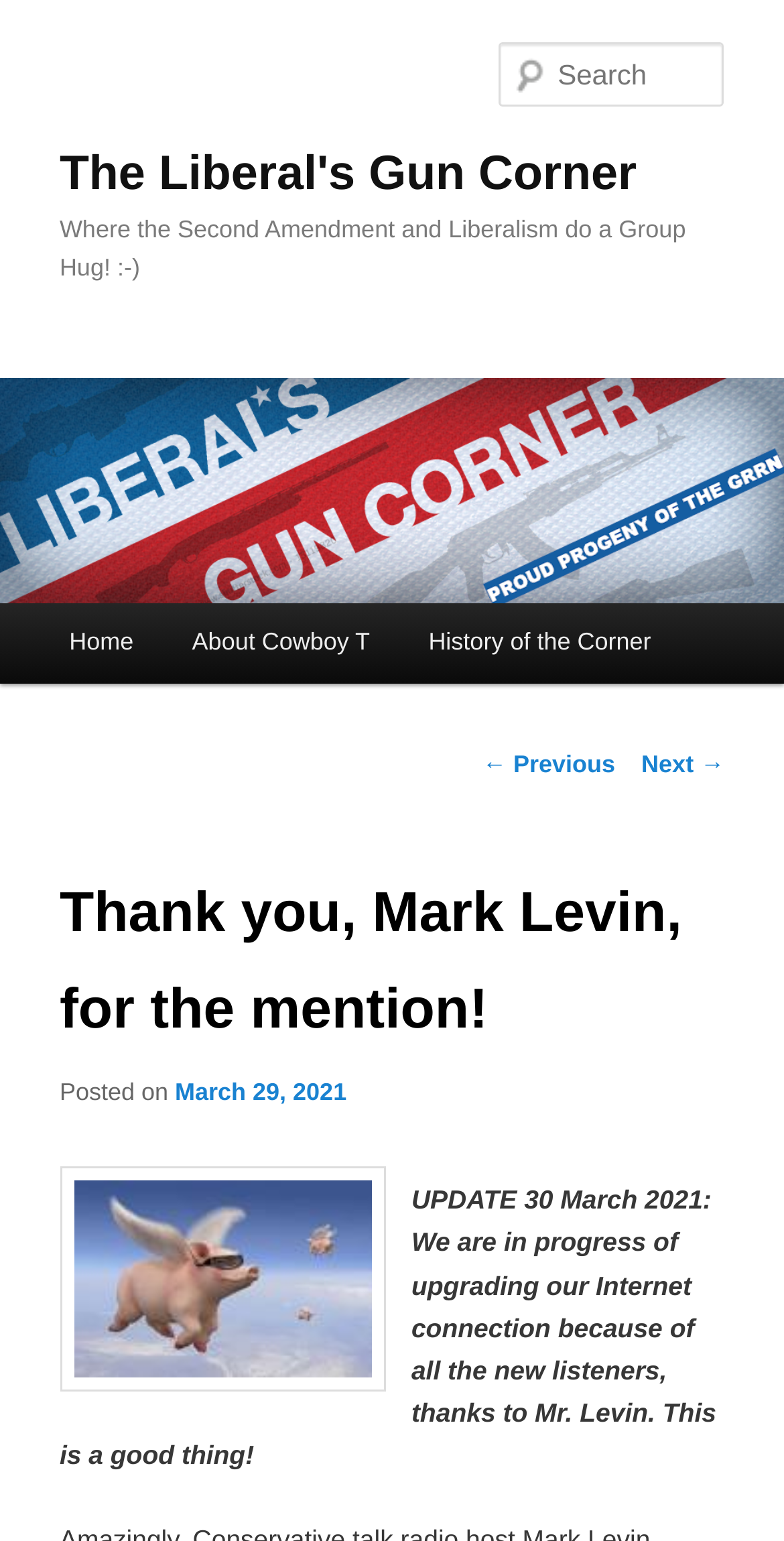What is the purpose of the website?
Answer with a single word or short phrase according to what you see in the image.

Discussing Second Amendment and Liberalism